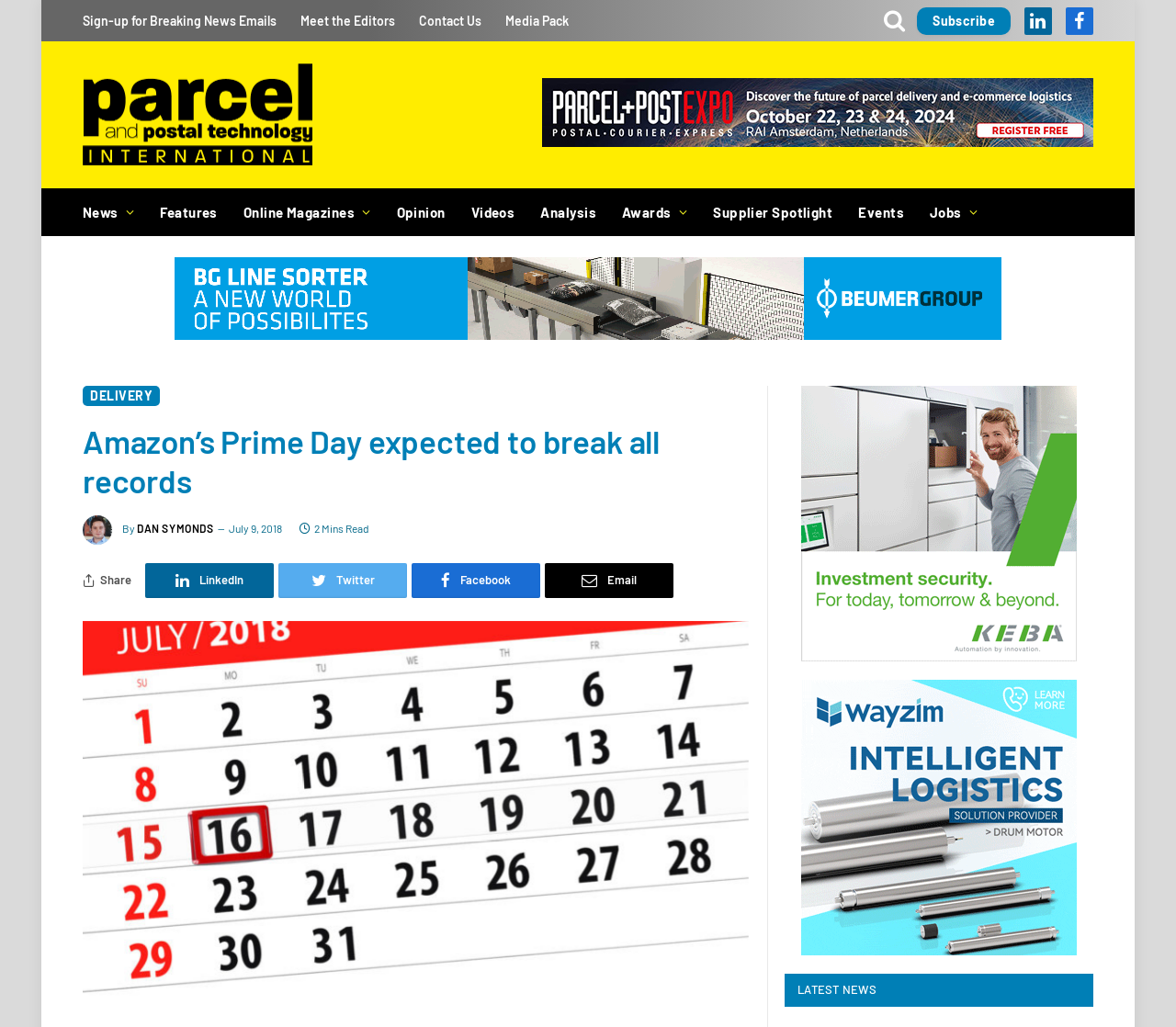Elaborate on the information and visuals displayed on the webpage.

This webpage is about Amazon's Prime Day, with the main article titled "Amazon's Prime Day expected to break all records". The top section of the page features a navigation menu with links to "Sign-up for Breaking News Emails", "Meet the Editors", "Contact Us", and "Media Pack". There is also a social media section with links to LinkedIn, Facebook, and a subscription link.

Below the navigation menu, there is a logo for "Parcel and Postal Technology International" with an accompanying image. The main article is situated to the right of the logo, with a heading that matches the title of the webpage. The article is written by "DAN SYMONDS" and was published on "July 9, 2018". The article has a "2 Mins Read" label and features a "Share" button with links to share on LinkedIn, Twitter, Facebook, and via Email.

To the left of the main article, there is a sidebar with links to various sections of the website, including "News", "Features", "Online Magazines", "Opinion", "Videos", "Analysis", "Awards", "Supplier Spotlight", "Events", and "Jobs". Below the sidebar, there is a large image that takes up most of the bottom half of the page.

At the very bottom of the page, there are three sections: one with a heading "LATEST NEWS", and two sections with links to more articles.